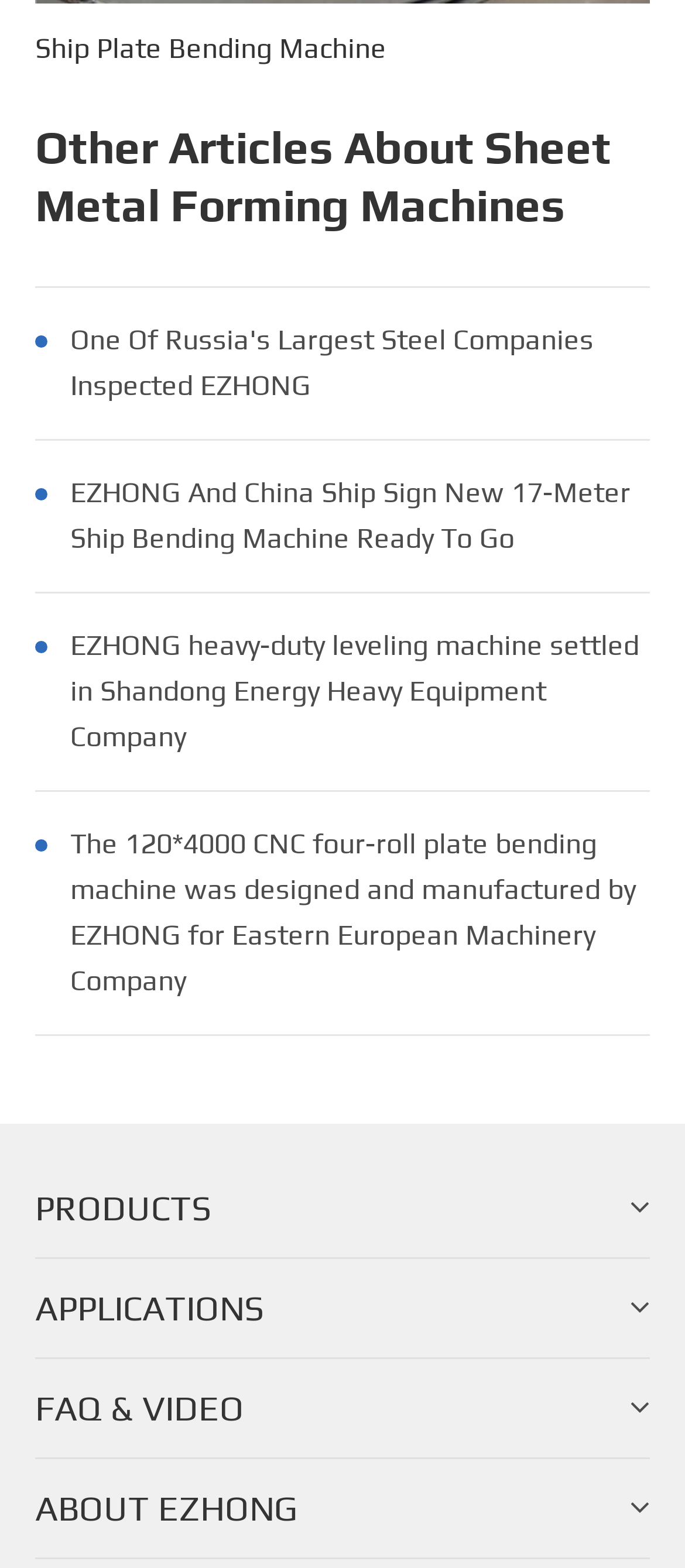Pinpoint the bounding box coordinates of the area that must be clicked to complete this instruction: "View PRODUCTS".

[0.051, 0.74, 0.949, 0.803]